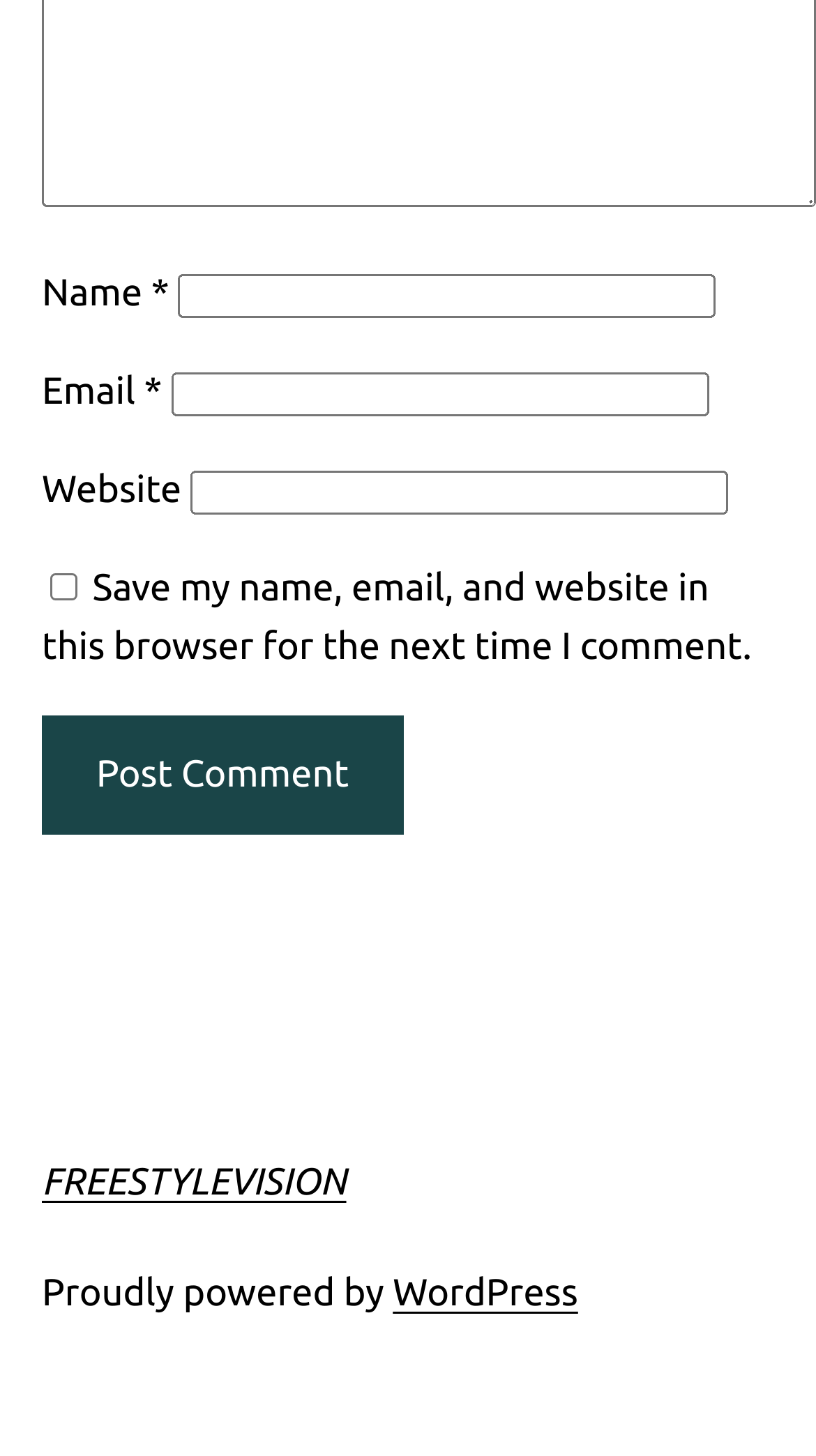Based on the image, give a detailed response to the question: What is the purpose of the checkbox?

The checkbox is located below the 'Website' textbox and has a label 'Save my name, email, and website in this browser for the next time I comment.' This suggests that its purpose is to save the user's comment information for future use.